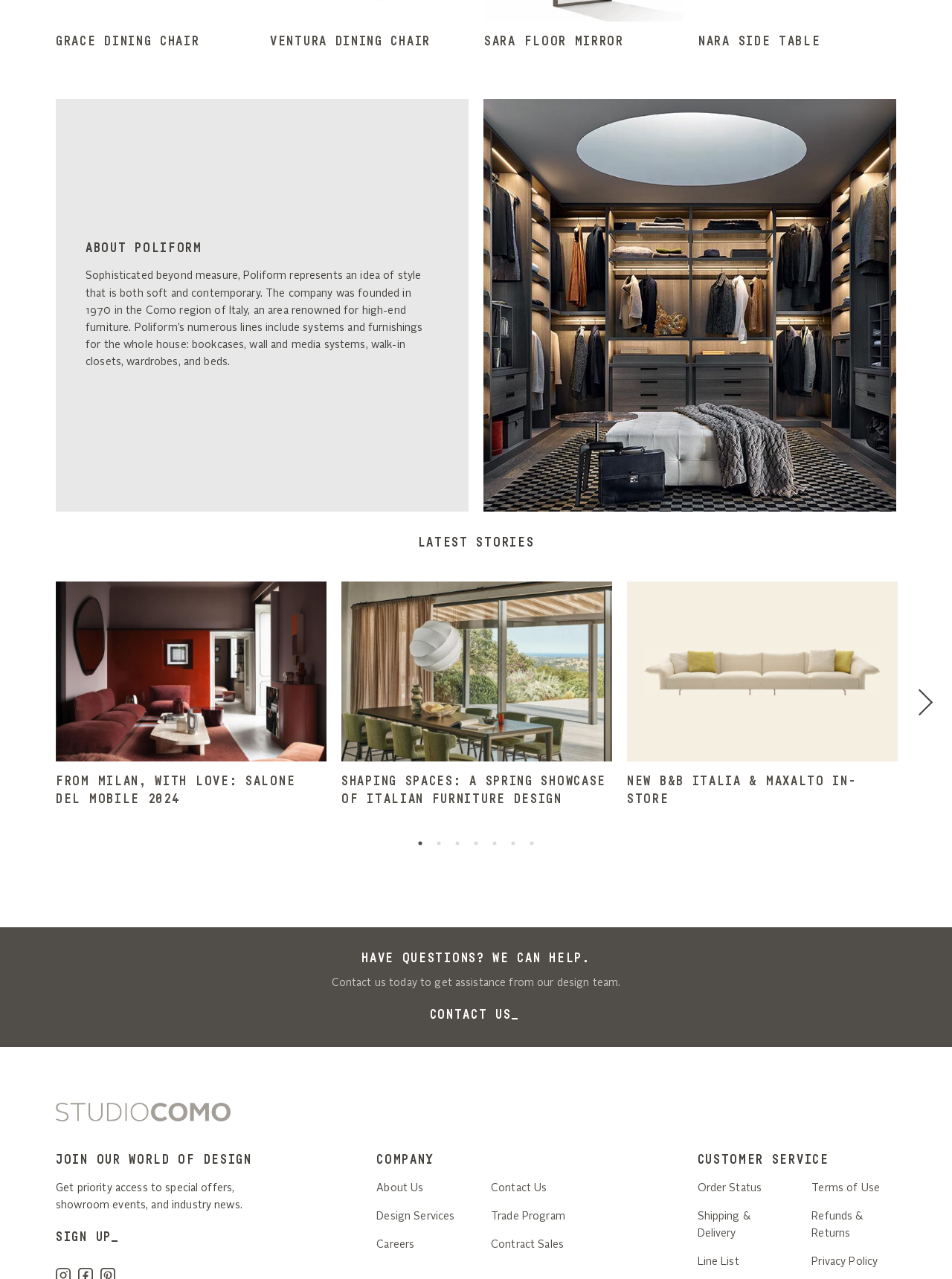How many articles are listed under 'LATEST STORIES'?
Based on the image, provide your answer in one word or phrase.

3